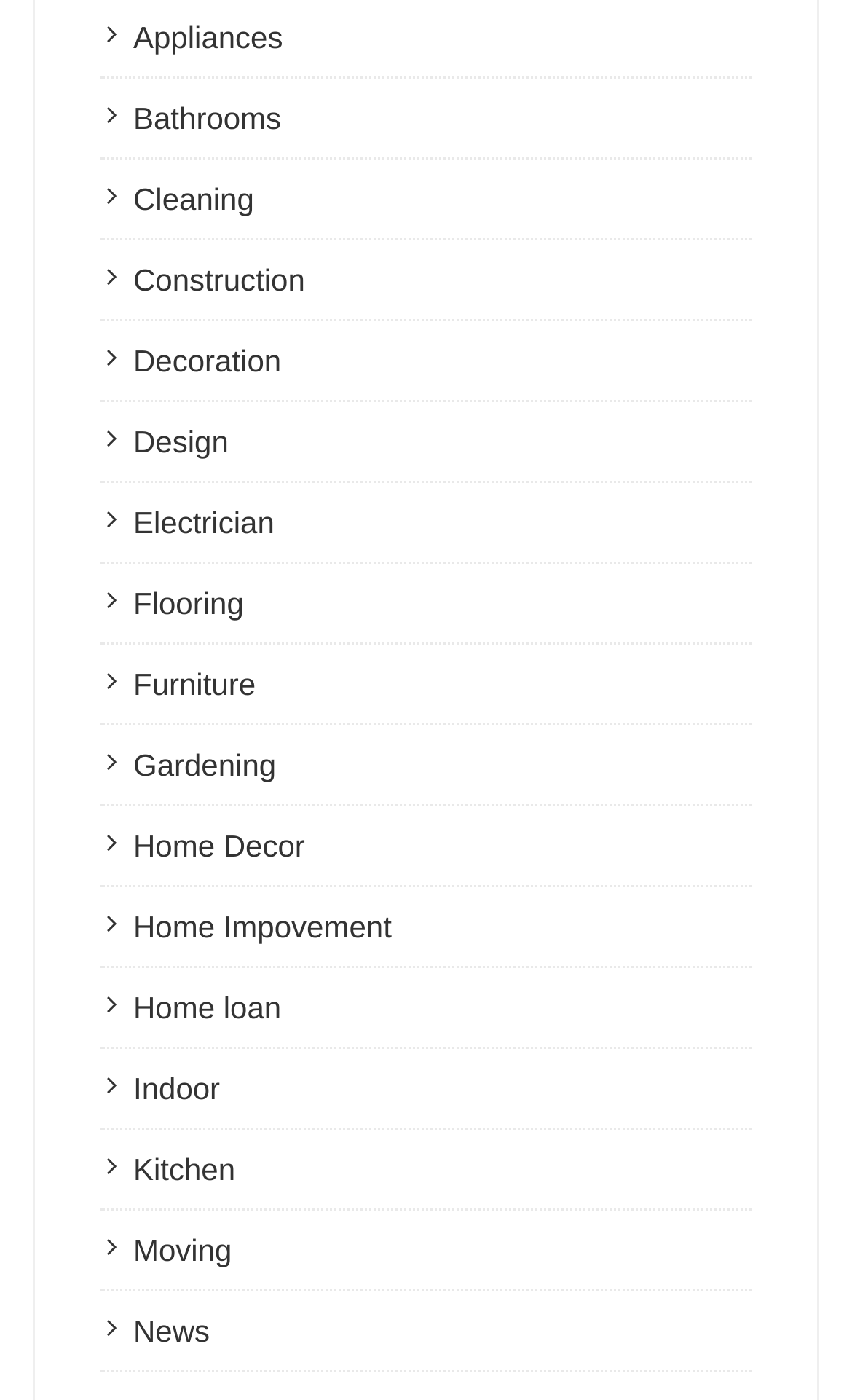Provide the bounding box coordinates of the area you need to click to execute the following instruction: "View Bathroom options".

[0.156, 0.073, 0.33, 0.098]